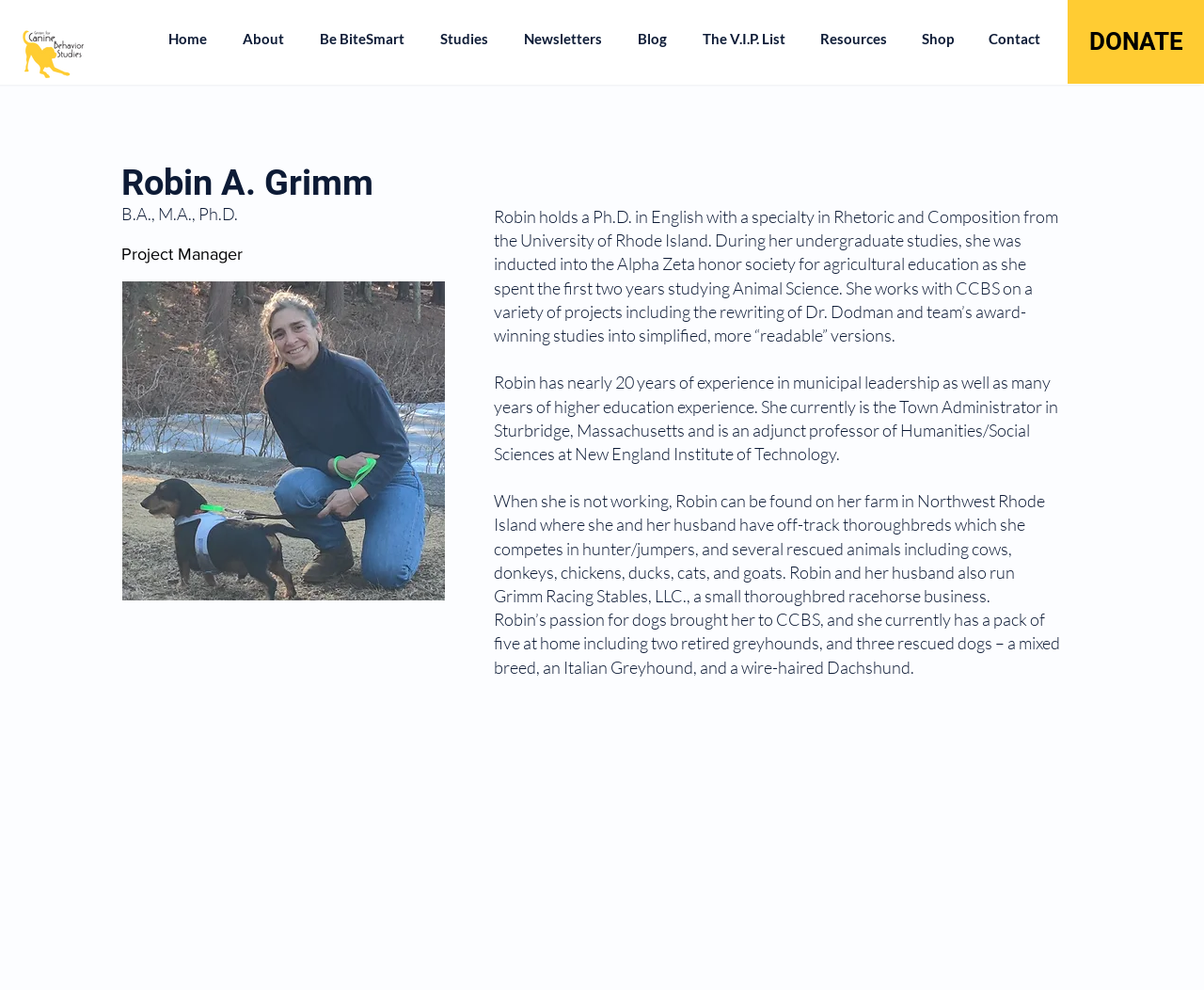Indicate the bounding box coordinates of the element that needs to be clicked to satisfy the following instruction: "Read about Robin's experience". The coordinates should be four float numbers between 0 and 1, i.e., [left, top, right, bottom].

[0.41, 0.376, 0.879, 0.469]